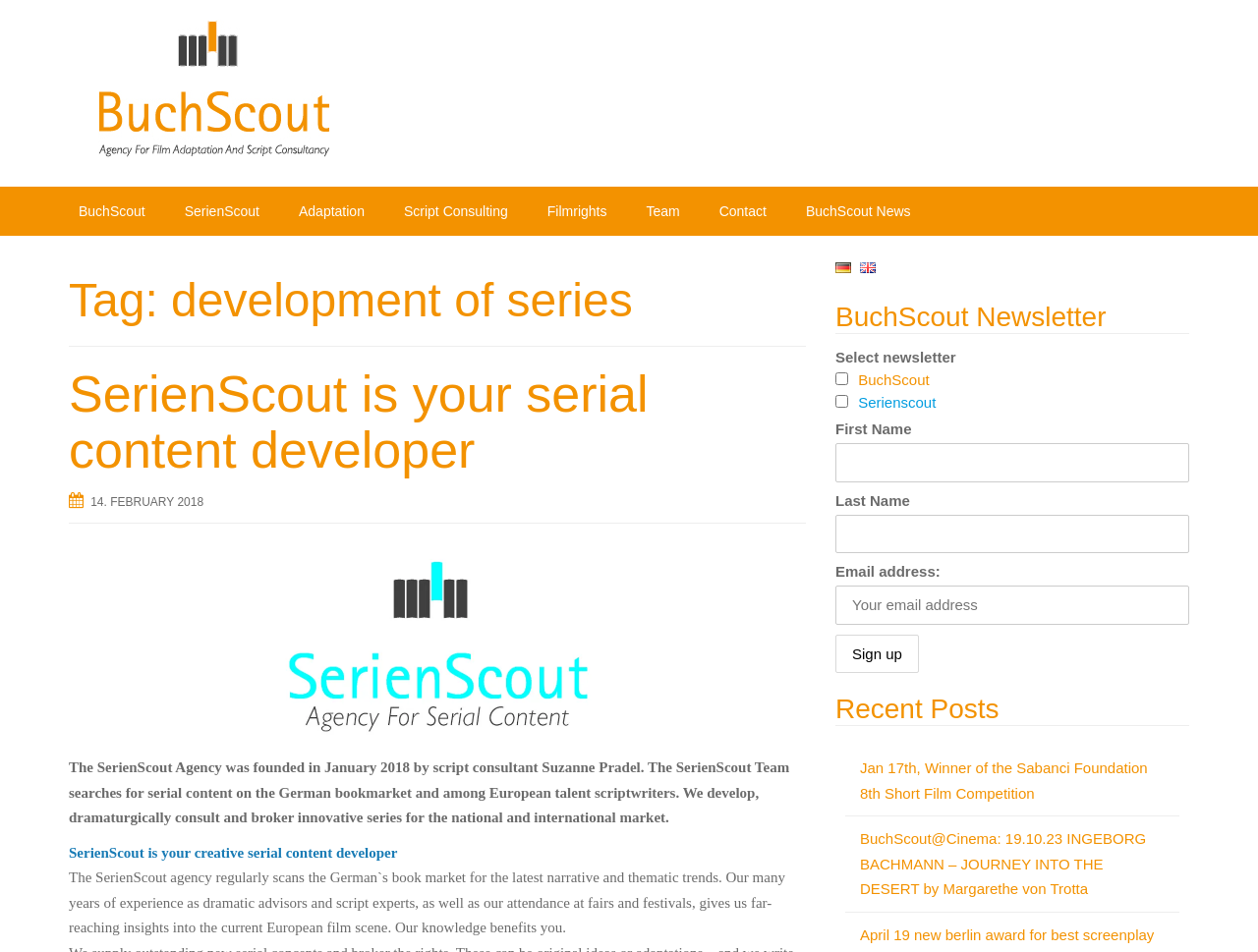Please locate the bounding box coordinates of the element that should be clicked to complete the given instruction: "Click on the SerienScout link".

[0.139, 0.196, 0.214, 0.248]